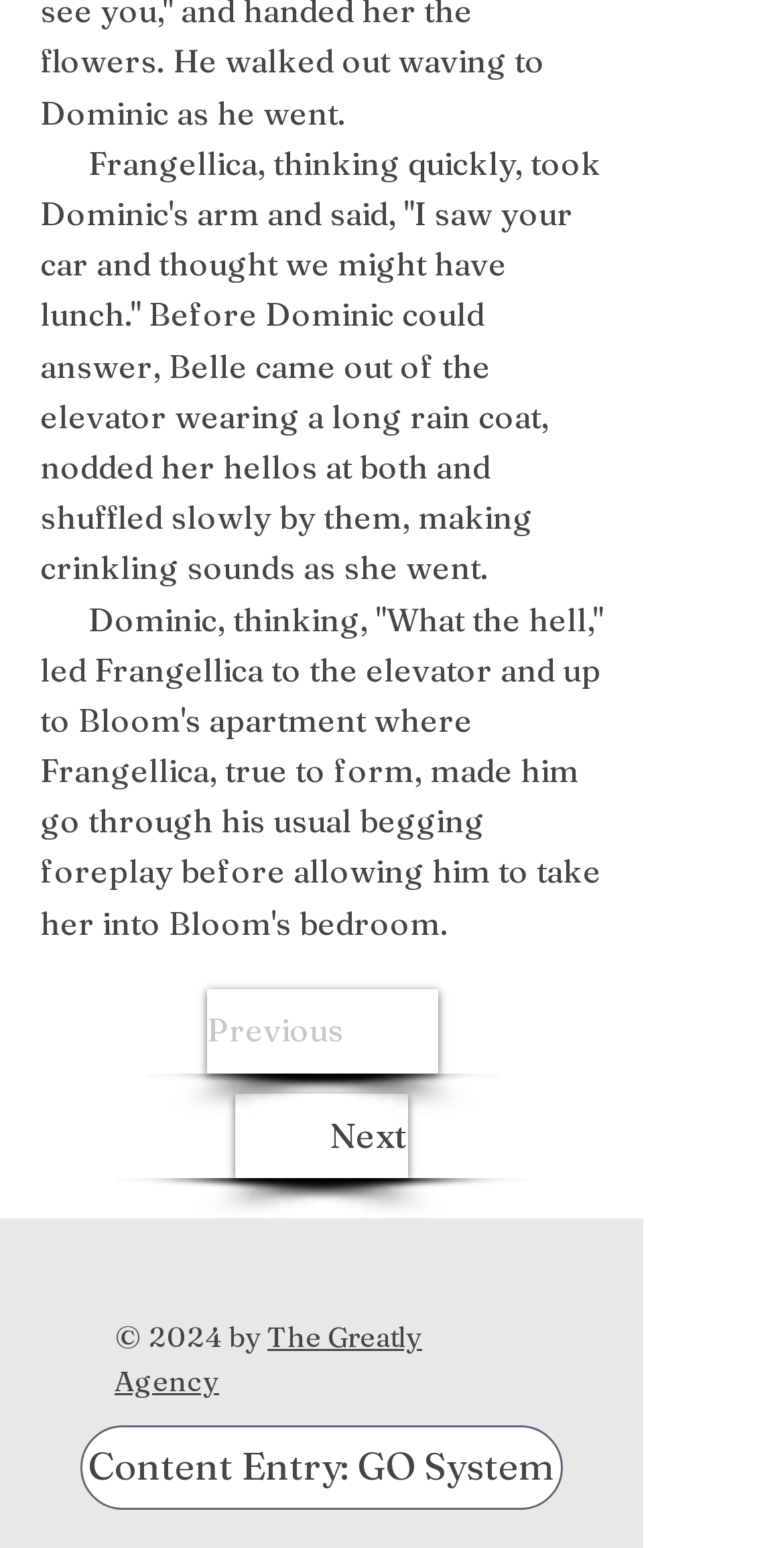Bounding box coordinates are specified in the format (top-left x, top-left y, bottom-right x, bottom-right y). All values are floating point numbers bounded between 0 and 1. Please provide the bounding box coordinate of the region this sentence describes: Content Entry: GO System

[0.103, 0.92, 0.718, 0.975]